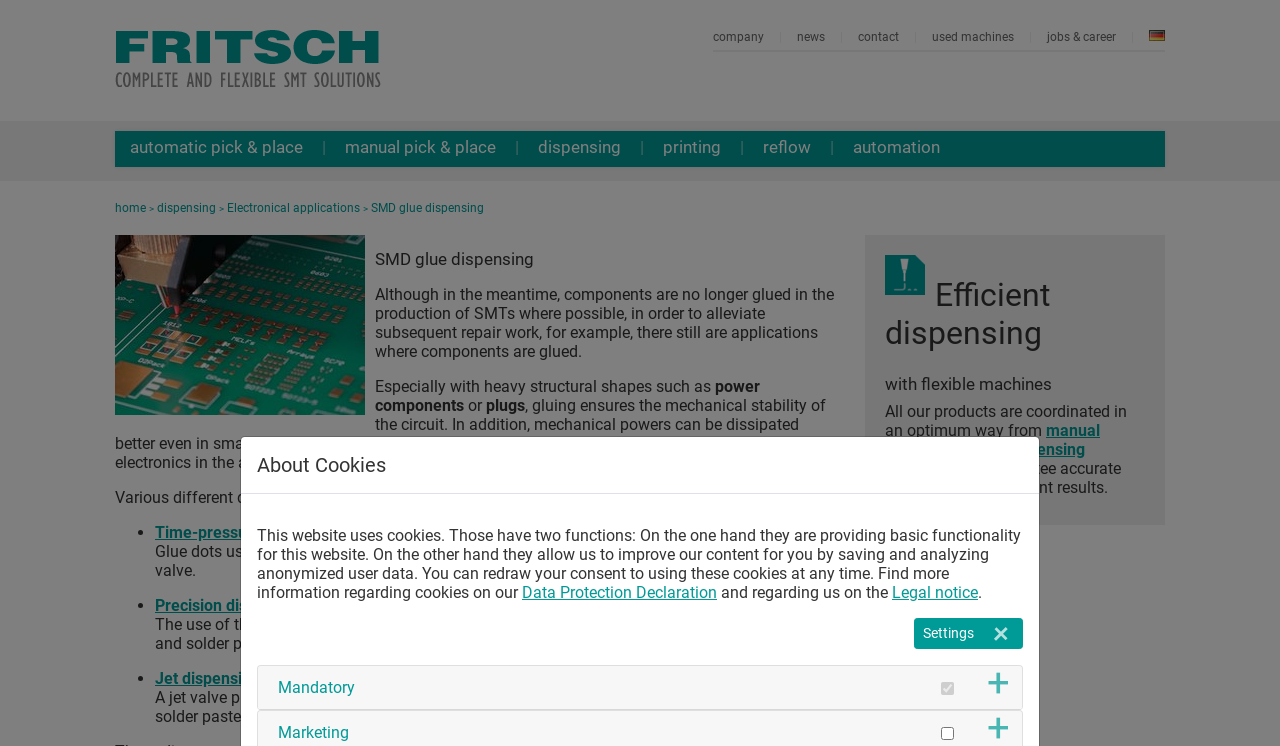What is the purpose of gluing in SMT production?
Provide a short answer using one word or a brief phrase based on the image.

Ensure mechanical stability